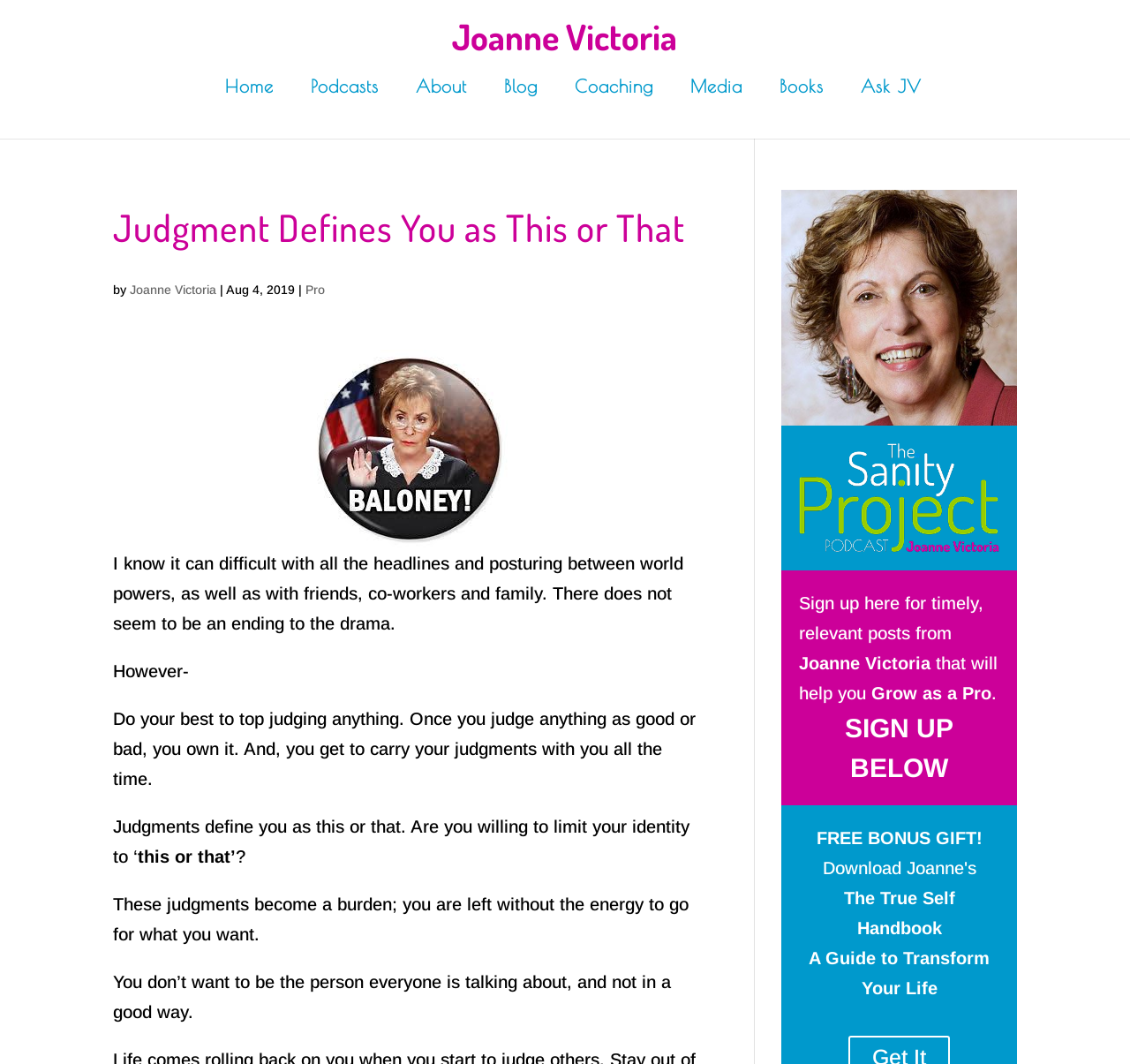Please provide the main heading of the webpage content.

Judgment Defines You as This or That